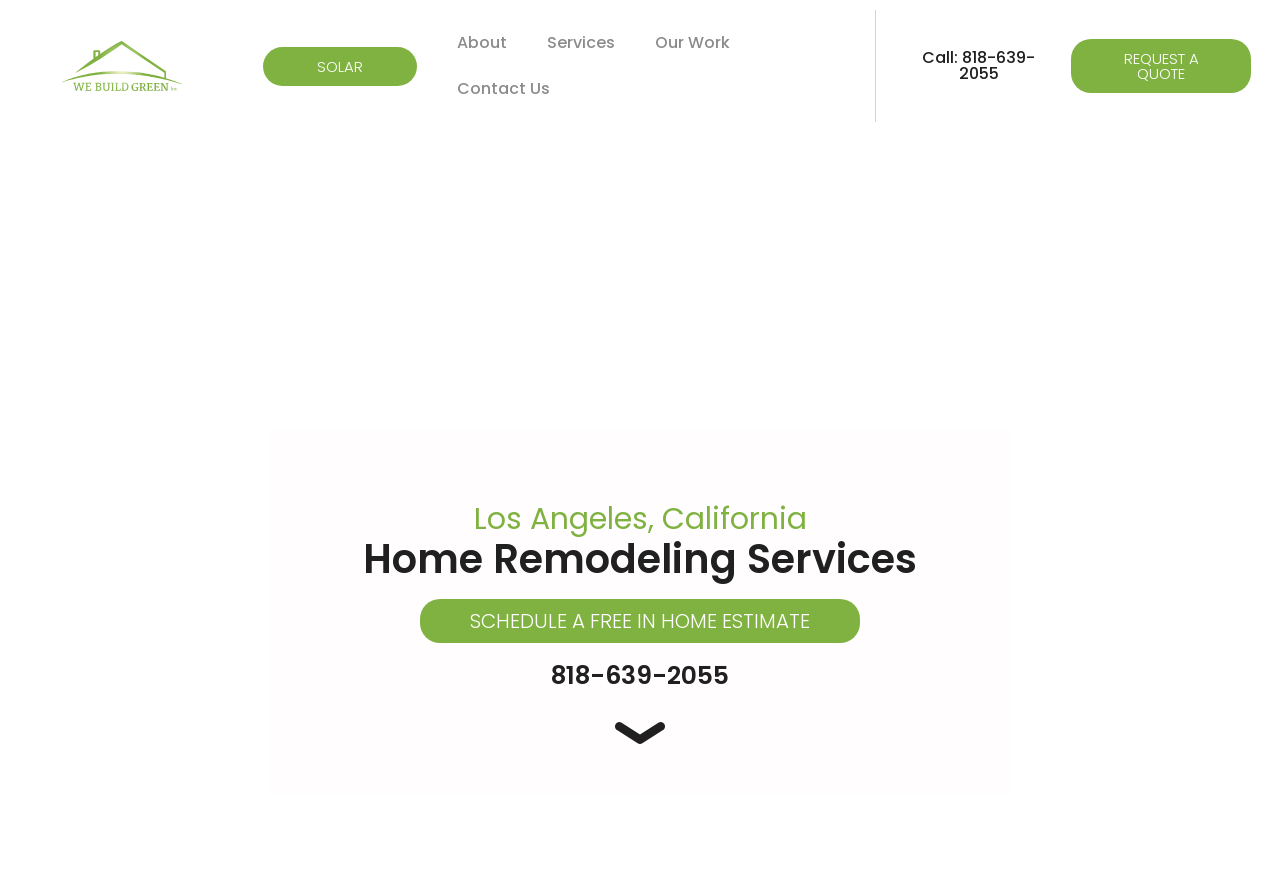Write an exhaustive caption that covers the webpage's main aspects.

The webpage is about We Build Green, a company that offers home remodeling services. At the top, there are several links to different sections of the website, including SOLAR, About, Services, Our Work, and Contact Us. These links are positioned horizontally, with SOLAR on the left and Contact Us on the right. Below these links, there is a phone number, 818-639-2055, which is also a clickable link.

In the middle of the page, there are three headings that provide more information about the company. The first heading reads "Los Angeles, California", indicating the company's location. The second heading is "Home Remodeling Services", which is the company's main service. The third heading displays the phone number again, 818-639-2055.

Below the headings, there is a call-to-action link to "SCHEDULE A FREE IN HOME ESTIMATE". This link is positioned in the middle of the page, slightly above the phone number. On the right side of the phone number, there is a small icon, which is an image.

At the bottom of the page, there is another link to "REQUEST A QUOTE" and a phone number, 818-639-2055, which is also a clickable link. Overall, the webpage is focused on providing information about We Build Green's home remodeling services and encouraging visitors to take action by scheduling an estimate or requesting a quote.